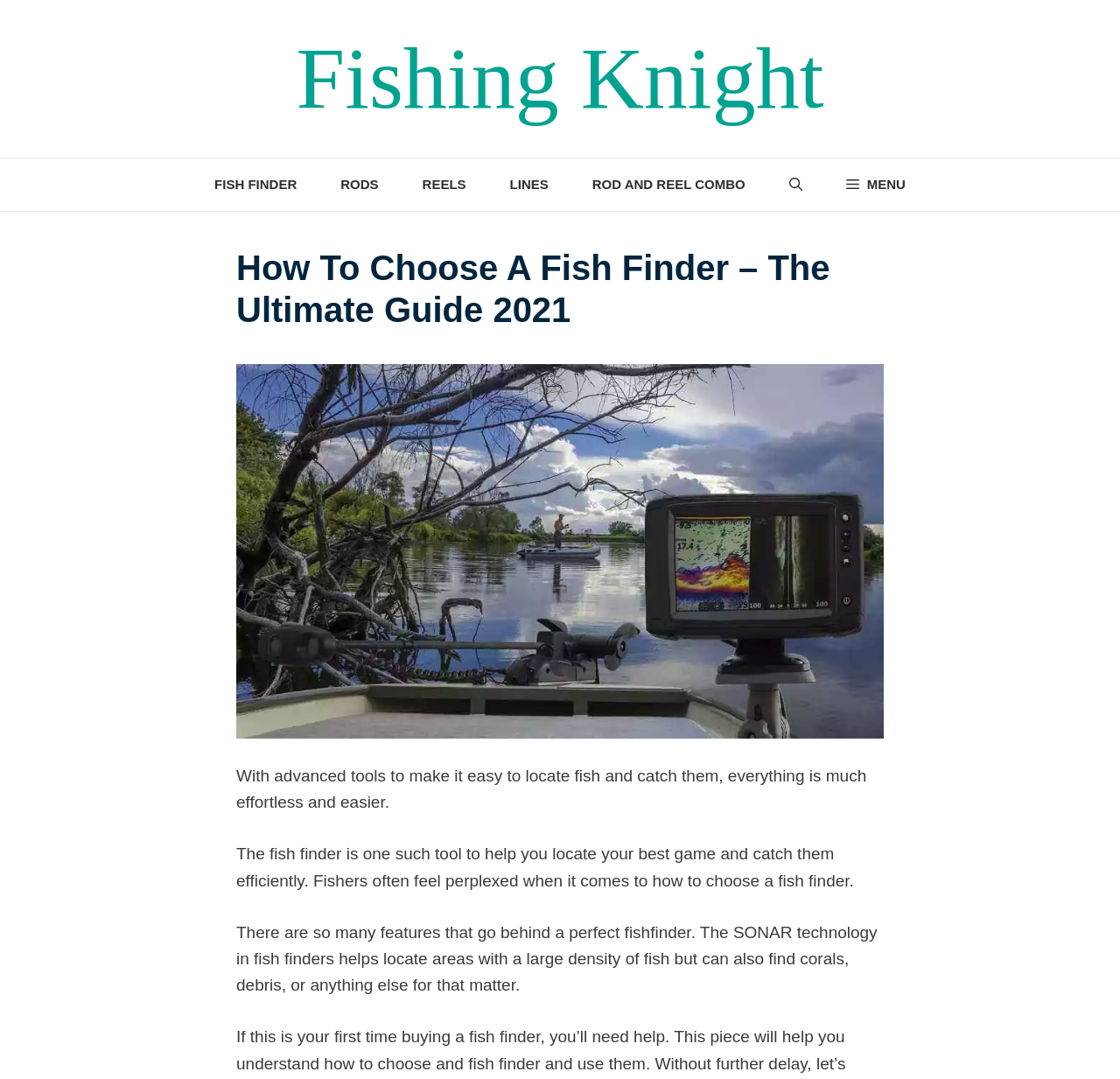Summarize the webpage with a detailed and informative caption.

The webpage is a comprehensive guide to choosing a fish finder, with a clear and concise title "How To Choose A Fish Finder – The Ultimate Guide 2021" at the top. Below the title, there is a banner with a link to the "Fishing Knight" website. 

The navigation menu is located below the banner, with six links: "FISH FINDER", "RODS", "REELS", "LINES", "ROD AND REEL COMBO", and "Open Search Bar" followed by a "MENU" link. 

The main content area is divided into sections, starting with an image related to fish finders. Below the image, there are three paragraphs of text. The first paragraph explains how advanced tools like fish finders make fishing easier. The second paragraph discusses the challenges of choosing a fish finder and the importance of understanding its features. The third paragraph delves into the details of SONAR technology in fish finders, which helps locate areas with a high density of fish and other underwater features.